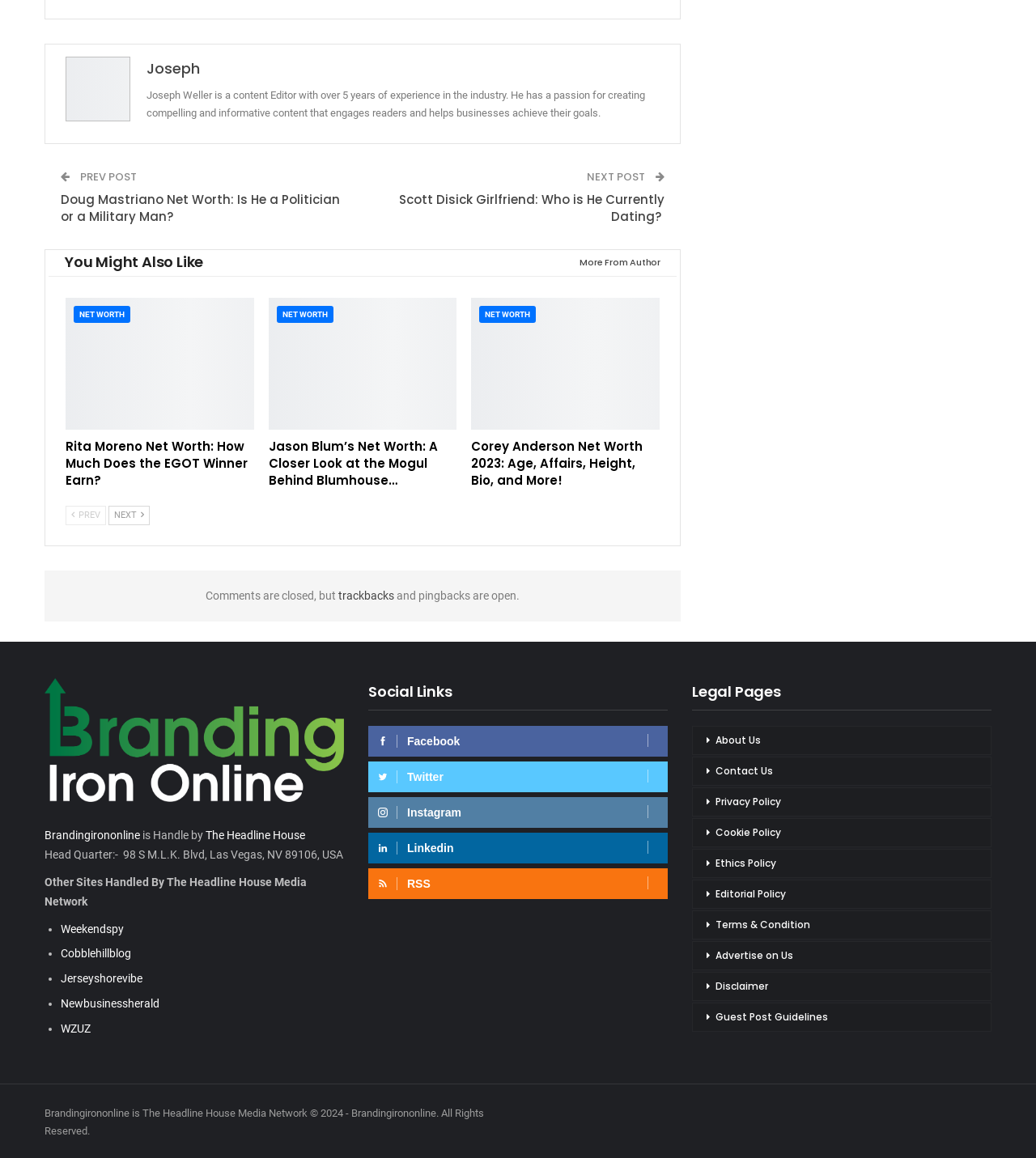Pinpoint the bounding box coordinates of the clickable area needed to execute the instruction: "View Doug Mastriano's net worth". The coordinates should be specified as four float numbers between 0 and 1, i.e., [left, top, right, bottom].

[0.059, 0.165, 0.328, 0.194]